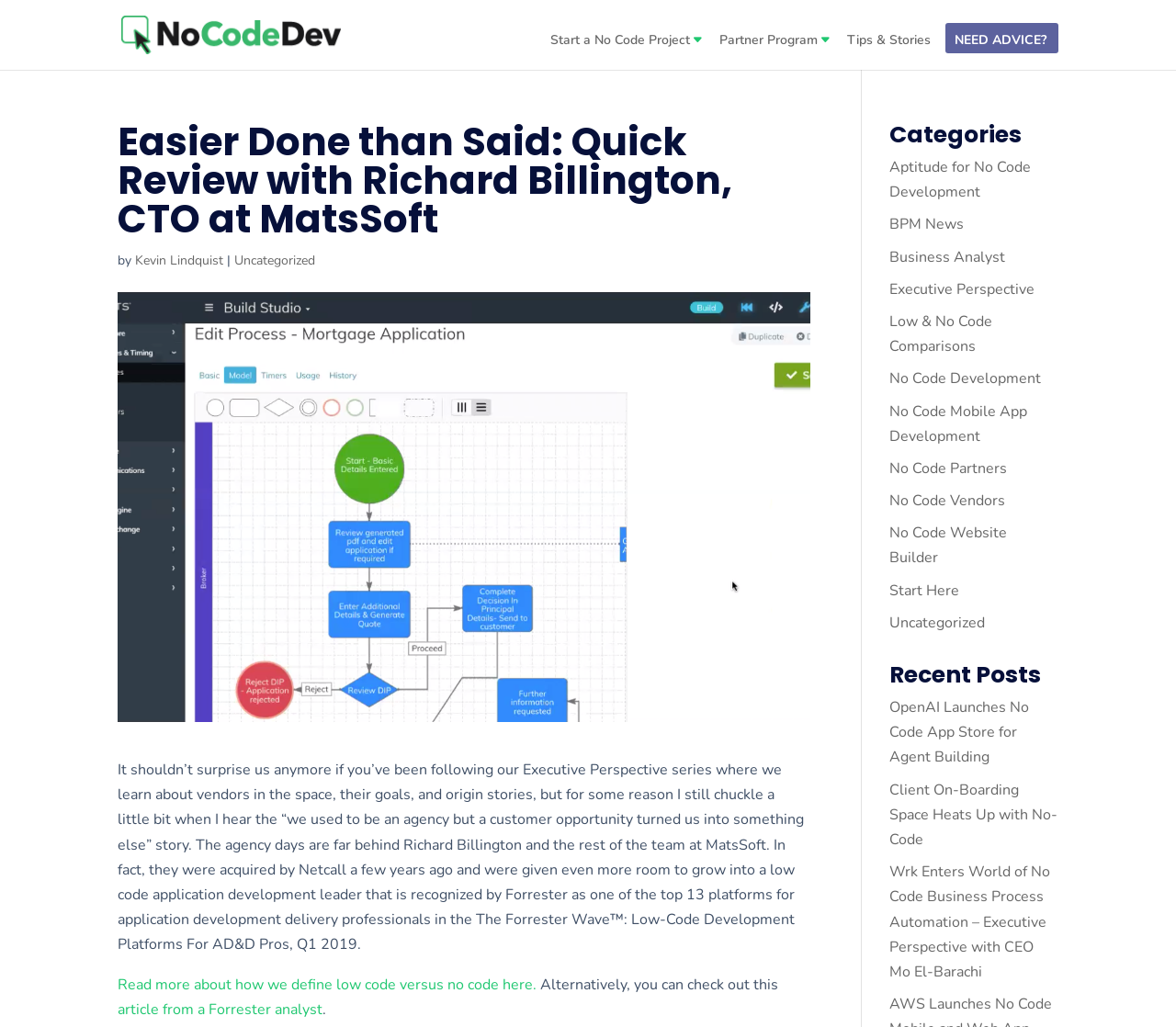What is the purpose of the 'Start a No Code Project' link?
Based on the visual details in the image, please answer the question thoroughly.

The answer can be inferred from the text of the link 'Start a No Code Project' which suggests that clicking on the link will allow the user to start a no-code project, likely on the NoCodeDev platform.